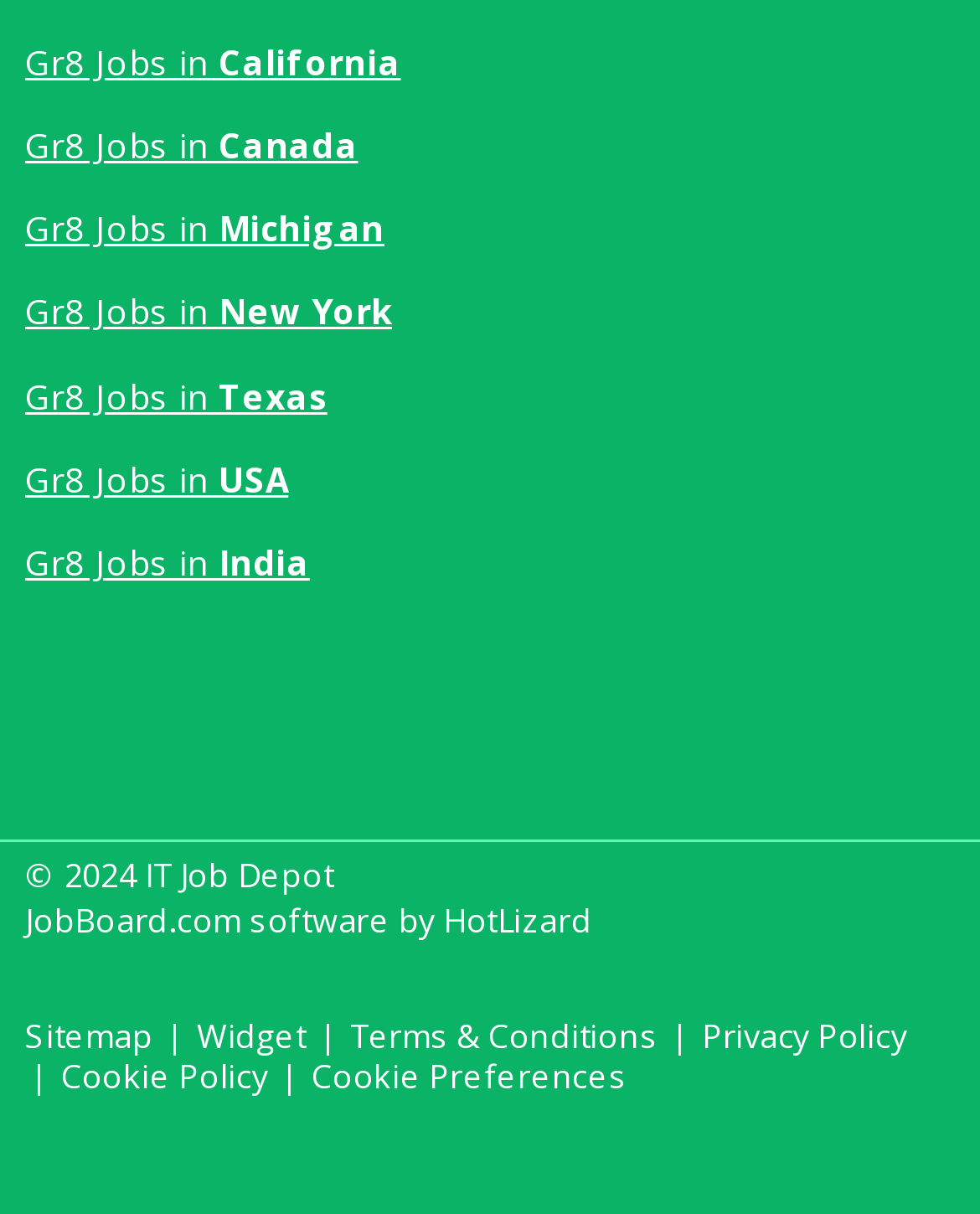Please specify the coordinates of the bounding box for the element that should be clicked to carry out this instruction: "Visit the Sitemap". The coordinates must be four float numbers between 0 and 1, formatted as [left, top, right, bottom].

[0.026, 0.834, 0.156, 0.871]